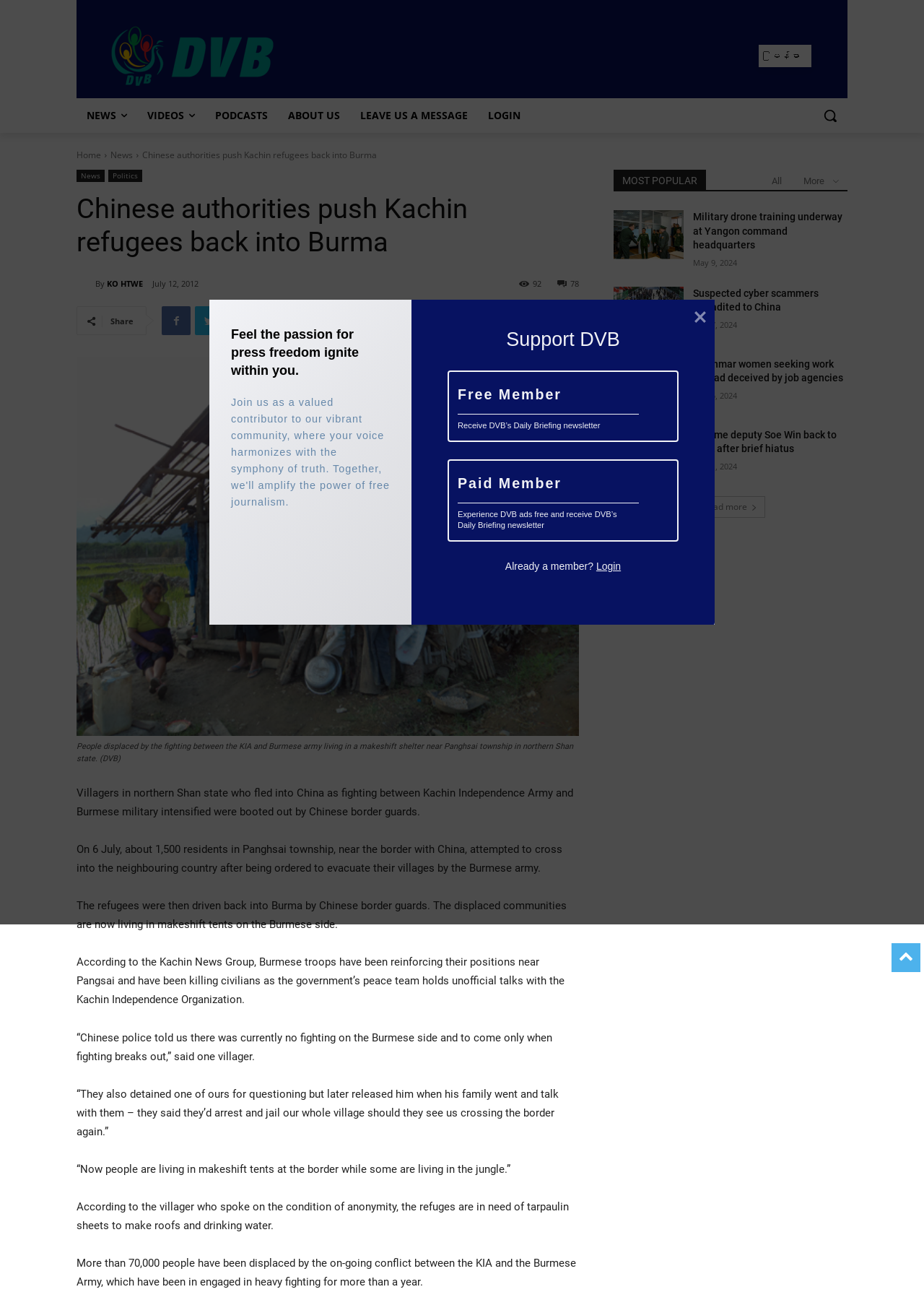Please find and give the text of the main heading on the webpage.

Chinese authorities push Kachin refugees back into Burma